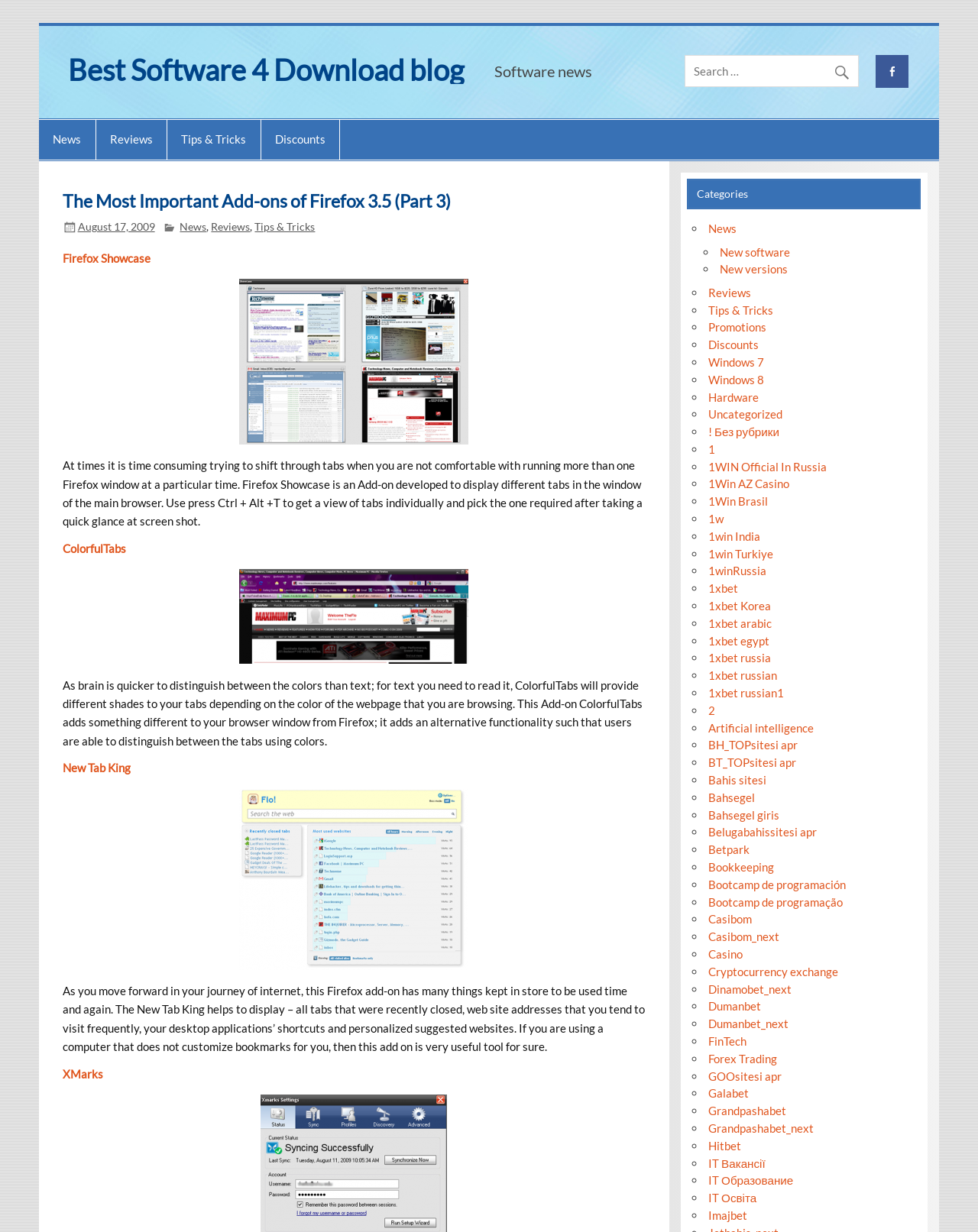Use one word or a short phrase to answer the question provided: 
What is the function of ColorfulTabs?

To provide different shades to tabs depending on the color of the webpage